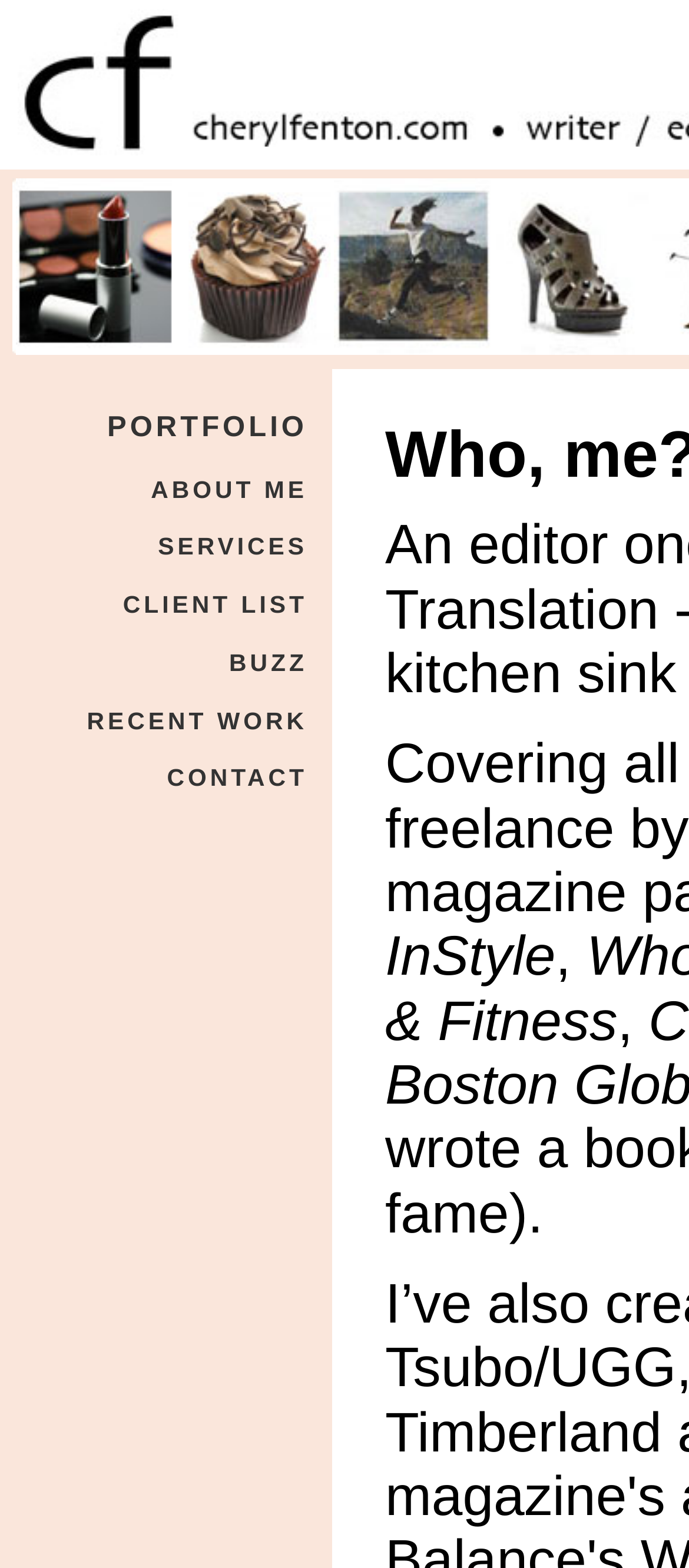Observe the image and answer the following question in detail: How many categories are listed on the top?

I counted the number of links on the top of the webpage, and I found that there are four links with associated images and texts: 'food', 'health', 'fashion', and 'home'. Therefore, there are four categories listed on the top.